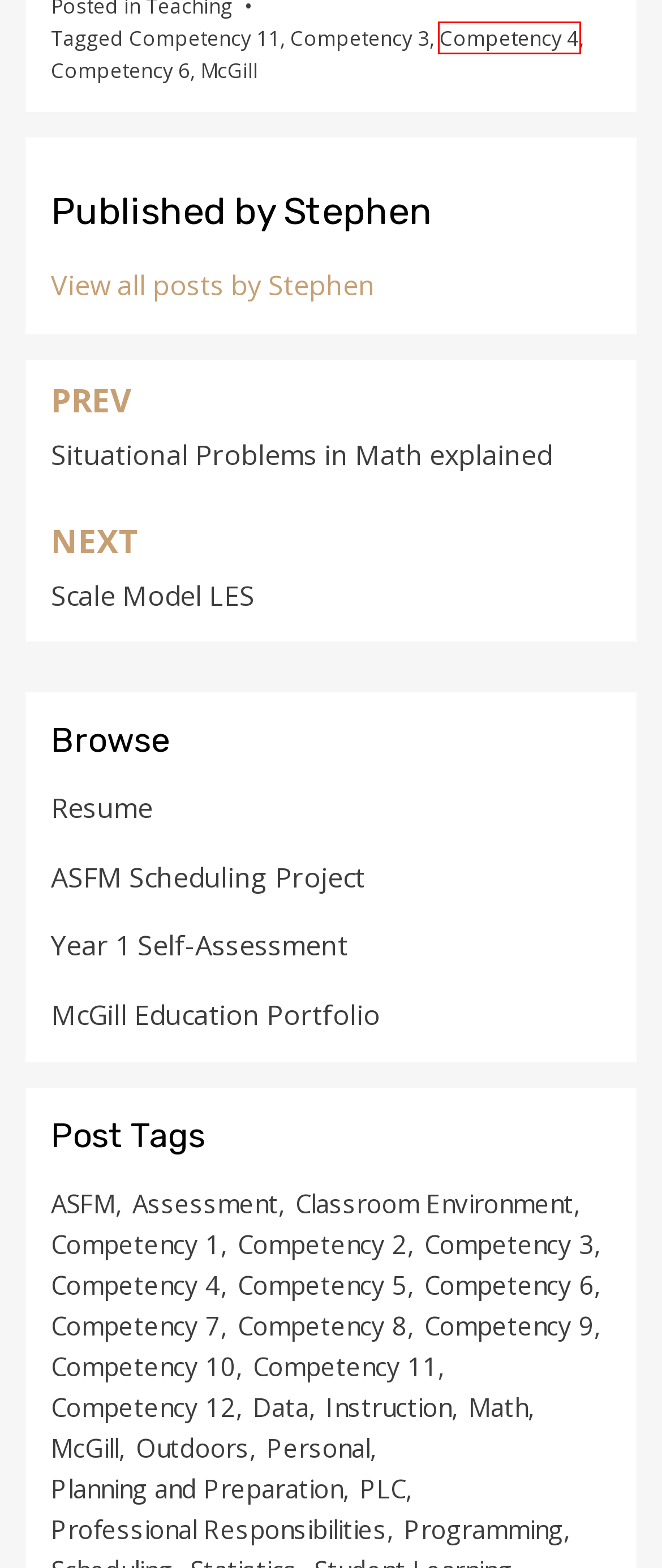You are looking at a screenshot of a webpage with a red bounding box around an element. Determine the best matching webpage description for the new webpage resulting from clicking the element in the red bounding box. Here are the descriptions:
A. Competency 2 – Stephen McCarthy
B. Professional Responsibilities – Stephen McCarthy
C. Competency 4 – Stephen McCarthy
D. Competency 10 – Stephen McCarthy
E. Competency 11 – Stephen McCarthy
F. Competency 7 – Stephen McCarthy
G. Competency 3 – Stephen McCarthy
H. Resume – Stephen McCarthy

C